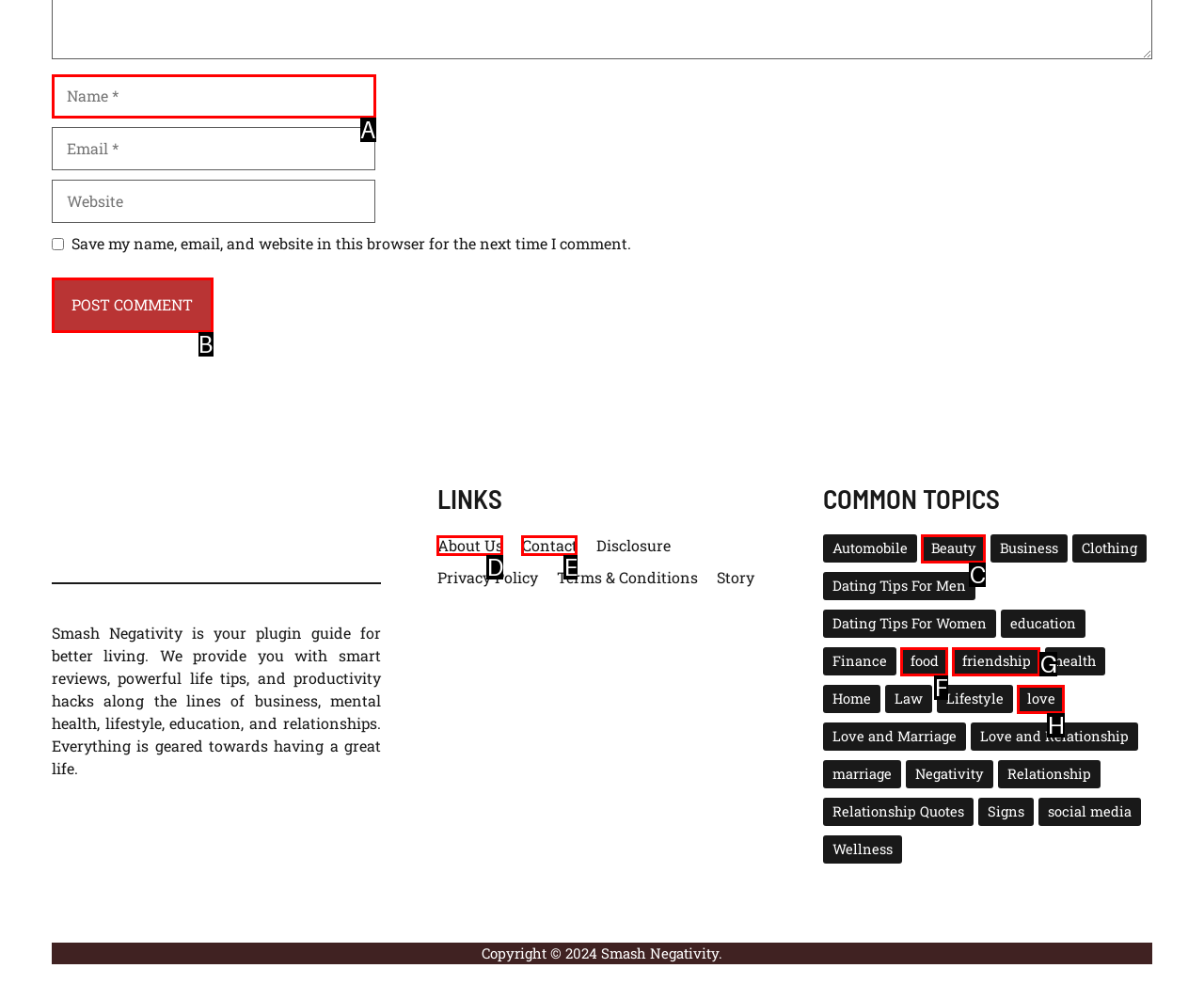From the available choices, determine which HTML element fits this description: parent_node: Search for: value="Search" Respond with the correct letter.

None